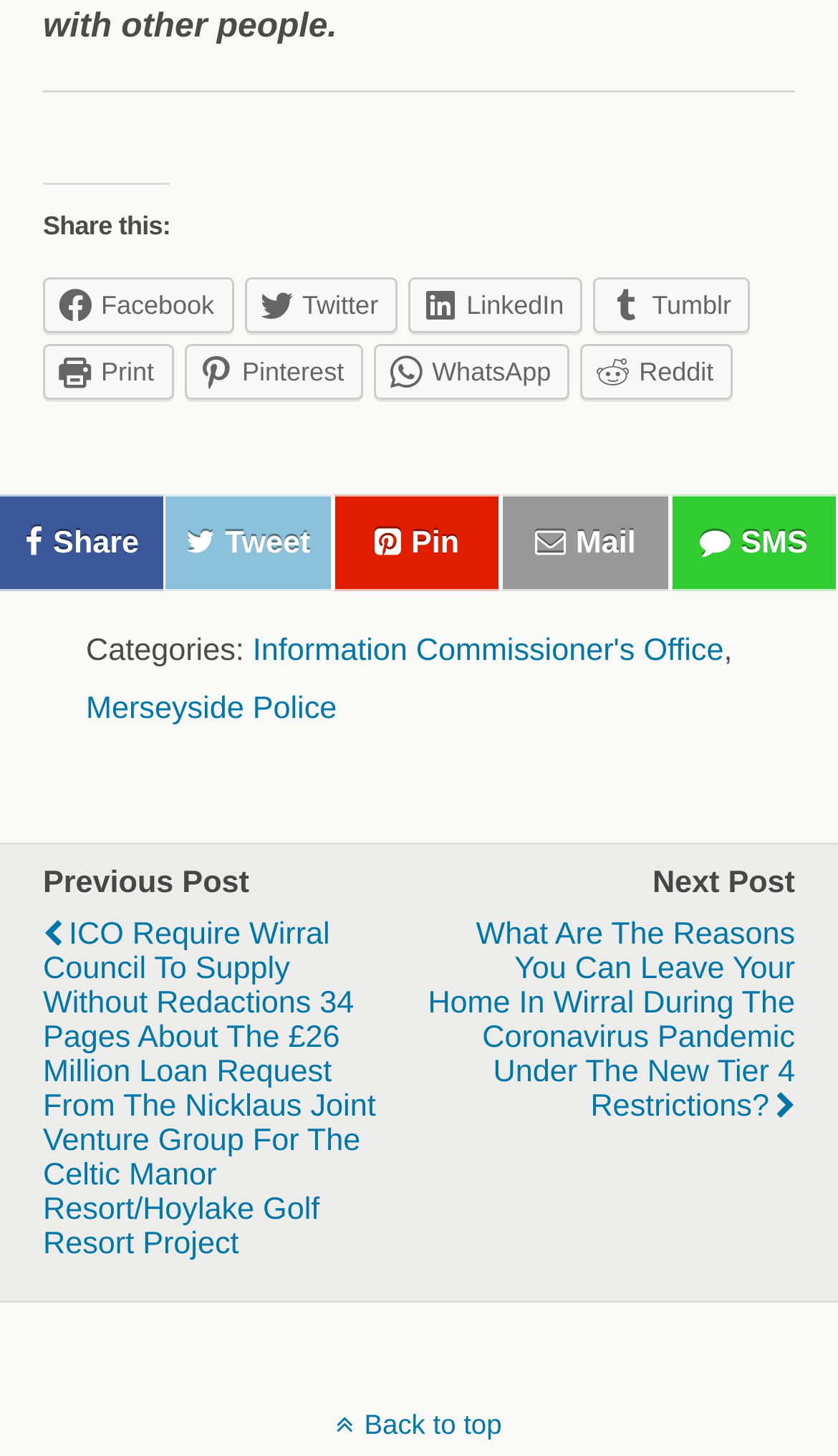Can you show the bounding box coordinates of the region to click on to complete the task described in the instruction: "Read previous post"?

[0.051, 0.595, 0.297, 0.619]